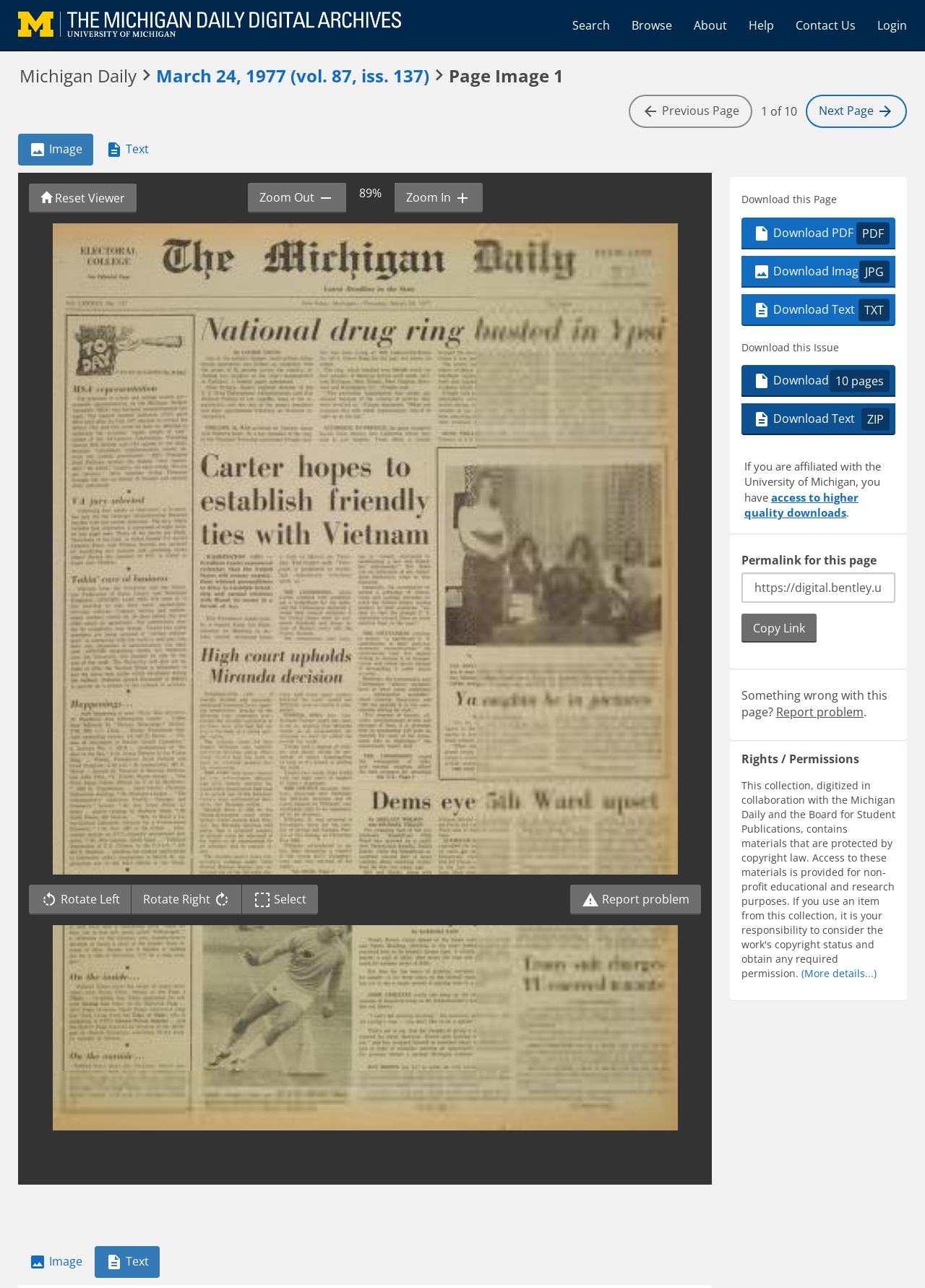Identify the bounding box coordinates for the region to click in order to carry out this instruction: "Search the archives". Provide the coordinates using four float numbers between 0 and 1, formatted as [left, top, right, bottom].

[0.607, 0.006, 0.671, 0.034]